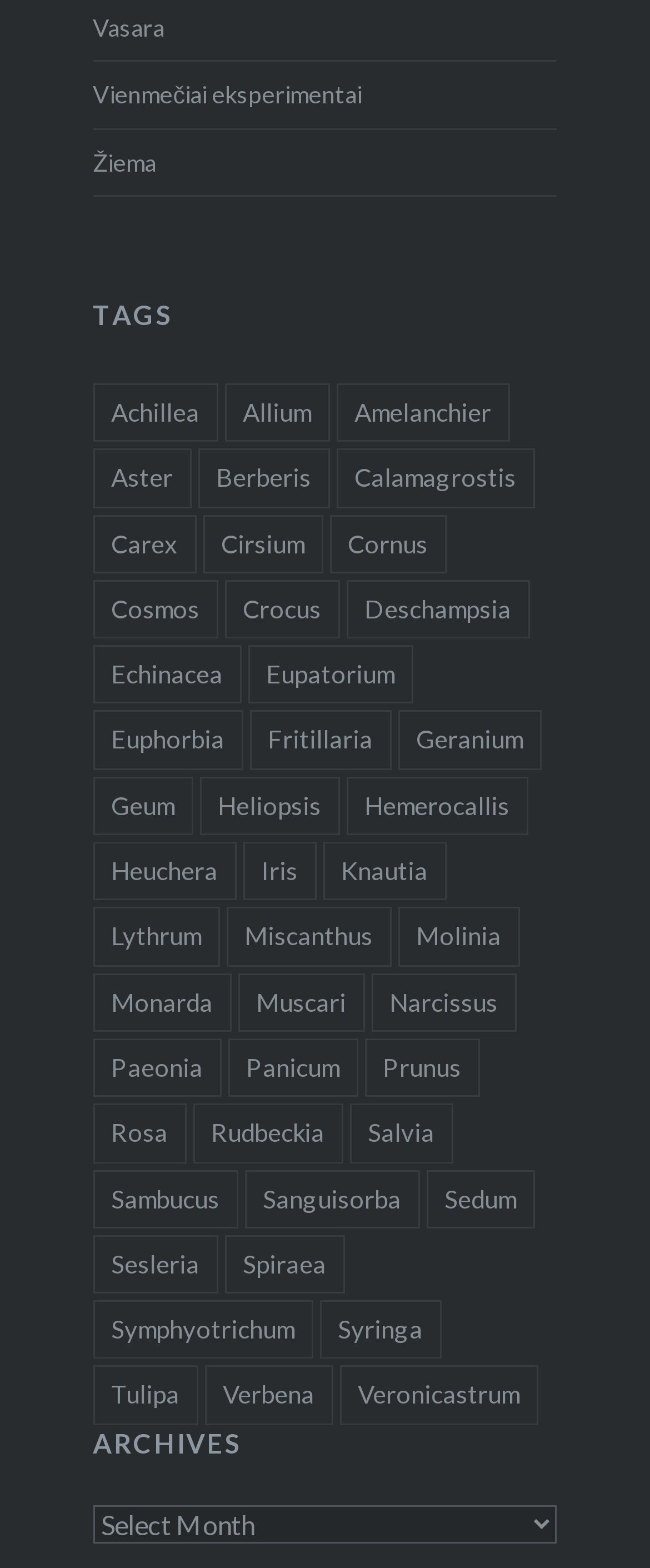What is the purpose of the combobox 'Archives'?
Please respond to the question with a detailed and informative answer.

The combobox 'Archives' is likely used for selecting archives, as it has a popup menu and is labeled as 'Archives'.